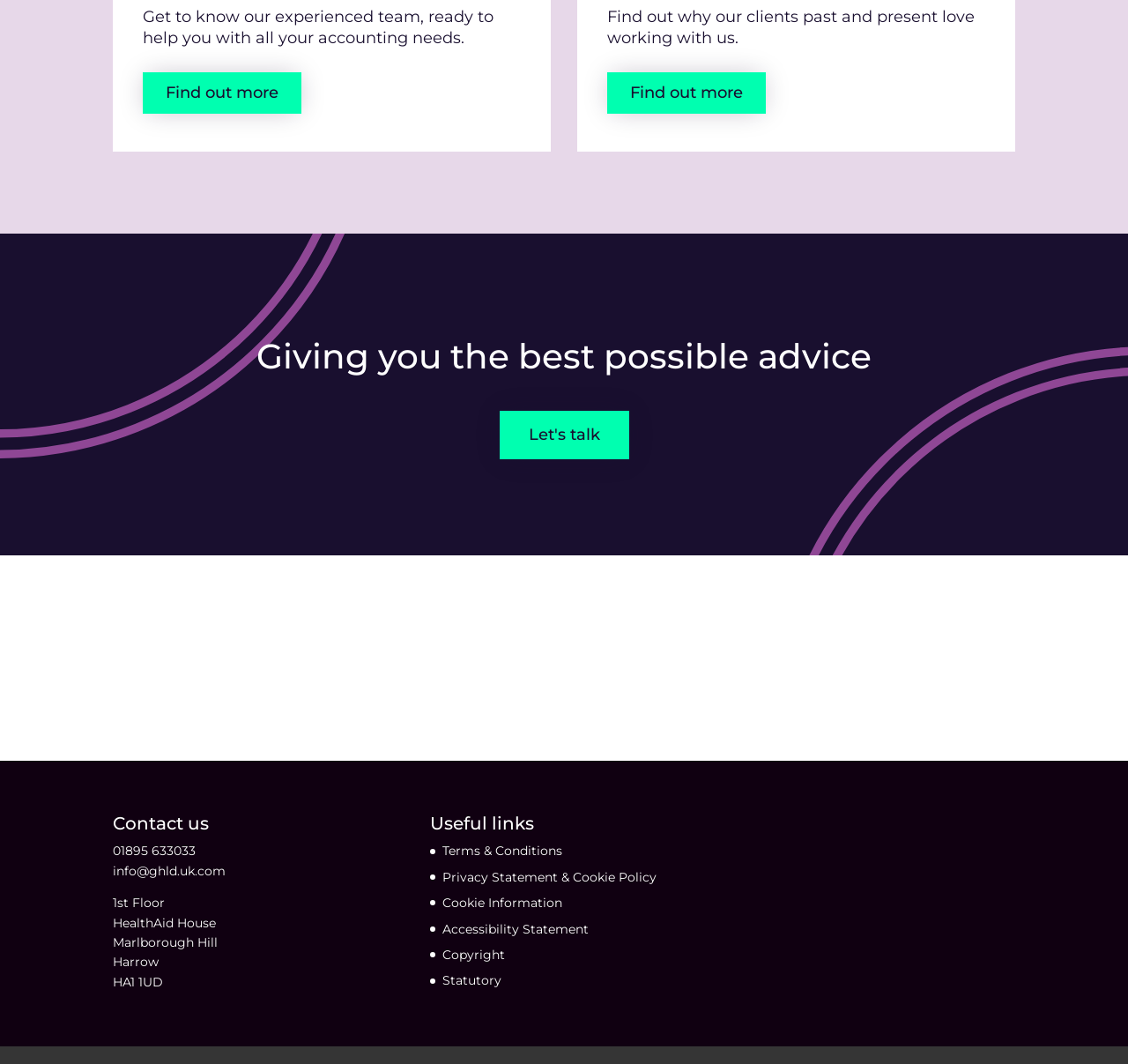What is the profession of the team?
Please use the image to deliver a detailed and complete answer.

The webpage mentions 'Get to know our experienced team, ready to help you with all your accounting needs.' which indicates that the team is related to accounting.